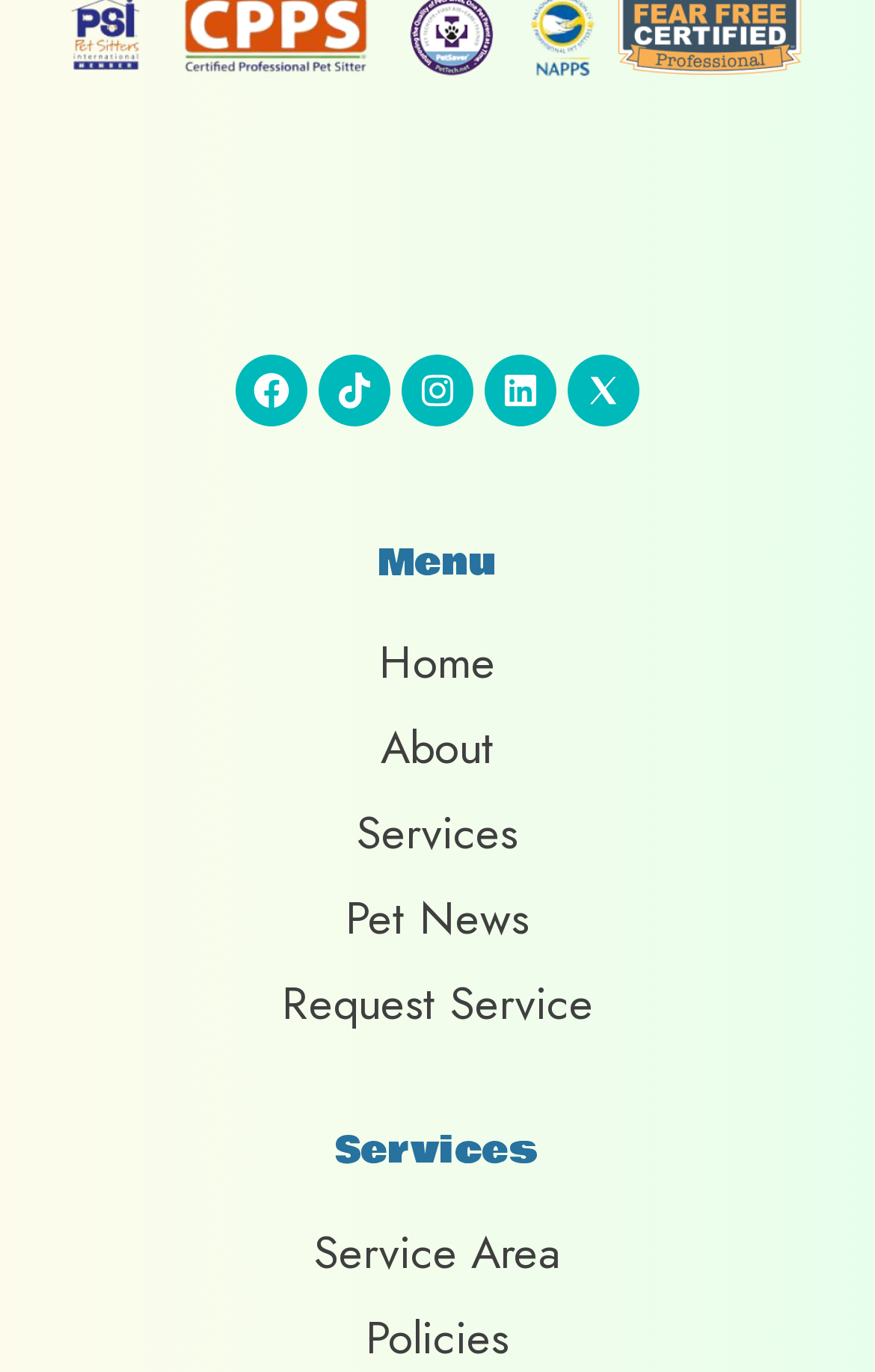What social media platforms are listed?
From the image, respond using a single word or phrase.

Facebook, Tiktok, Instagram, Linkedin, Twitter